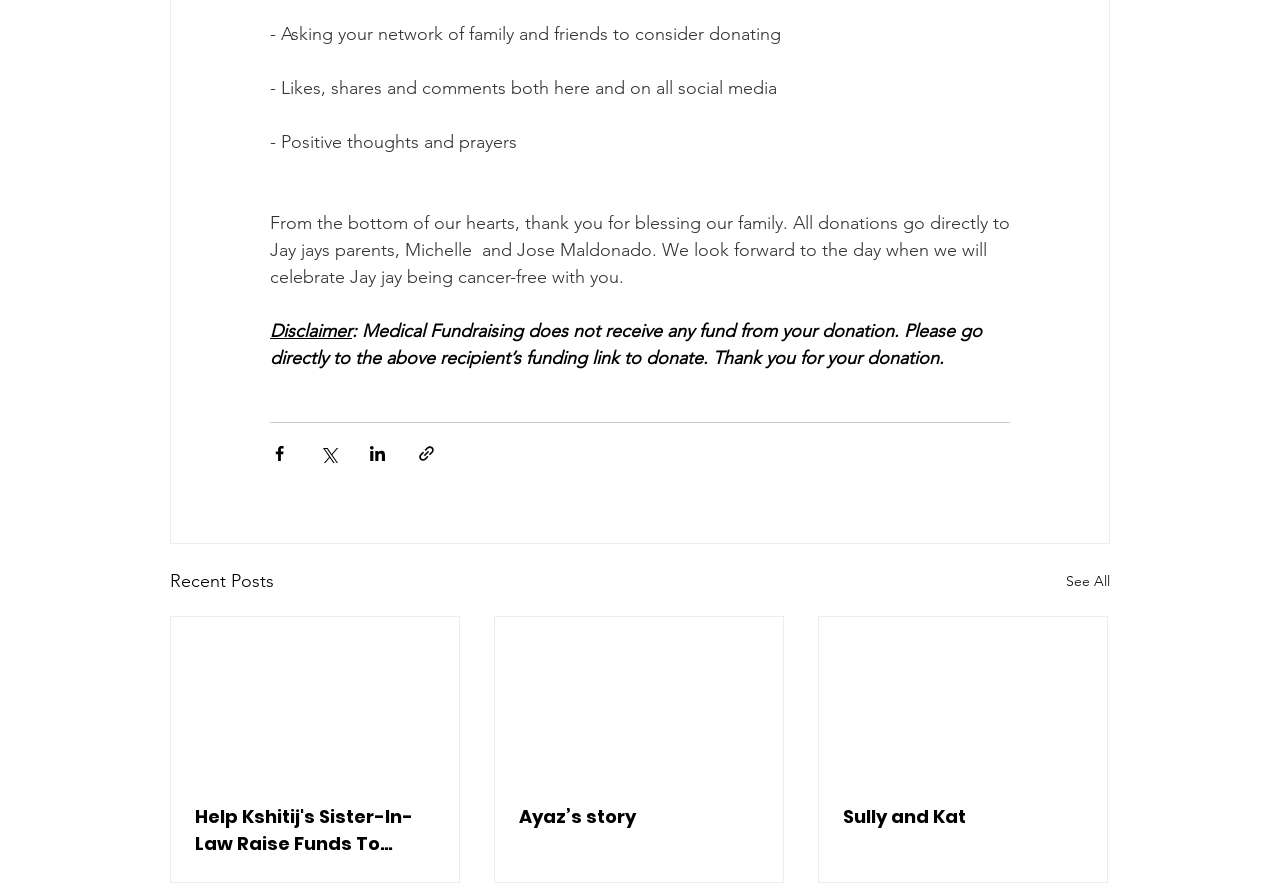What is the purpose of the fundraising?
Refer to the image and answer the question using a single word or phrase.

Medical expenses